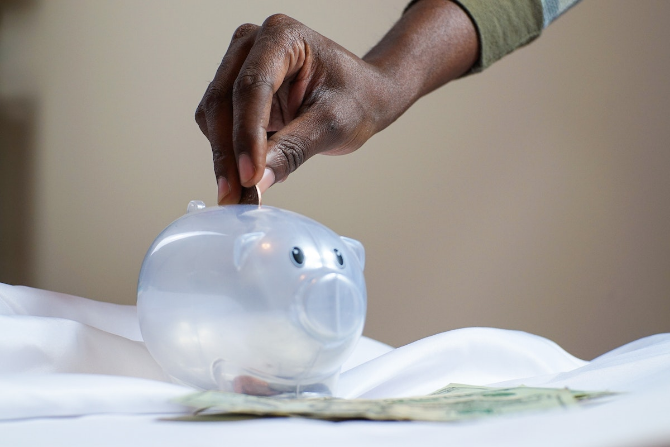What is surrounding the piggy bank?
Please respond to the question thoroughly and include all relevant details.

The image shows several folded bills surrounding the piggy bank, emphasizing the importance of accumulating savings for financial security.